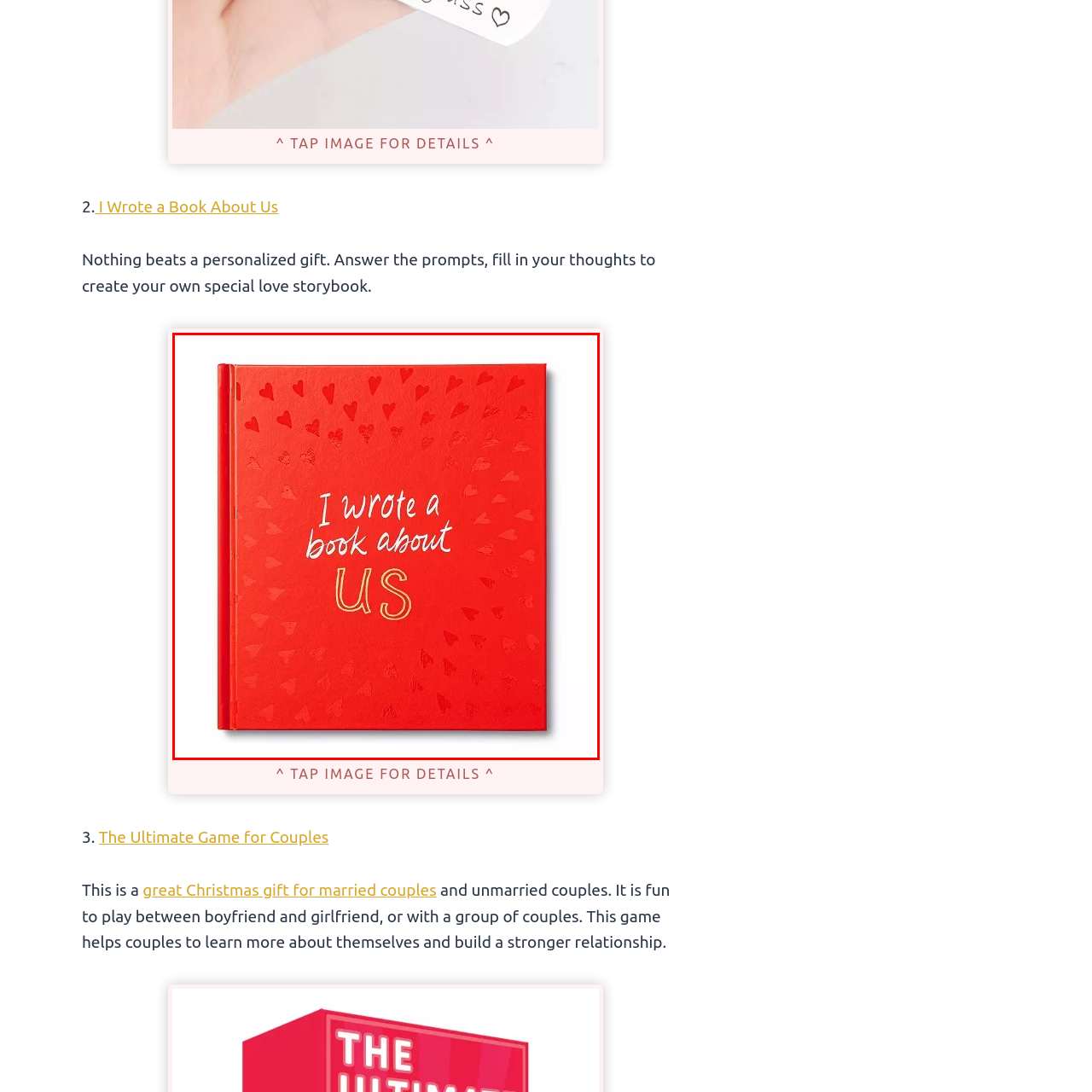What occasions is the book suitable for?
Carefully examine the image within the red bounding box and provide a detailed answer to the question.

The caption states that the book is 'perfect for anniversaries, weddings, or special occasions', implying that it is an ideal gift for couples celebrating these events.